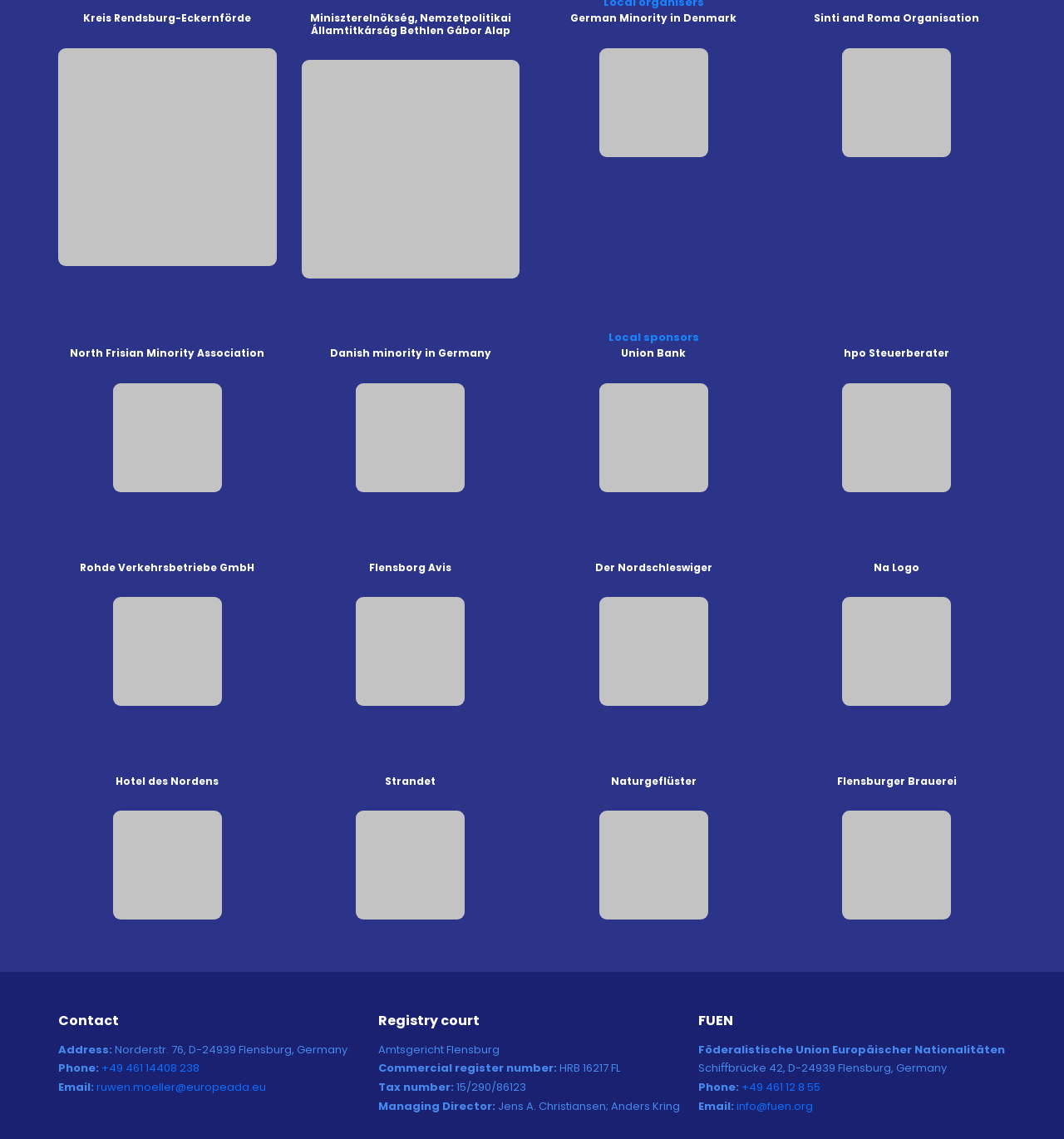How many sponsors are listed?
Please answer the question with a single word or phrase, referencing the image.

8